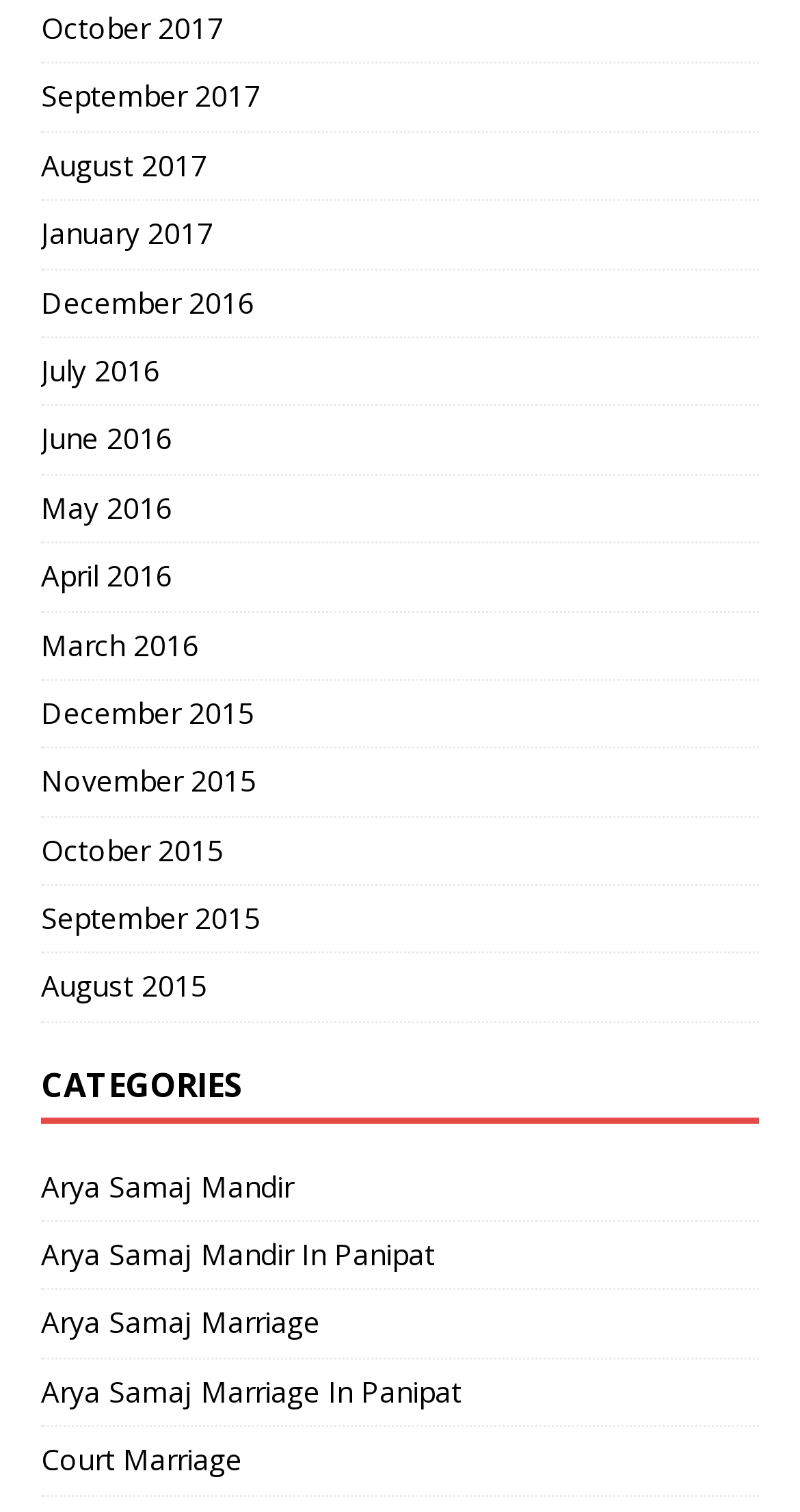Provide a one-word or one-phrase answer to the question:
What are the categories listed on the webpage?

Arya Samaj Mandir, etc.